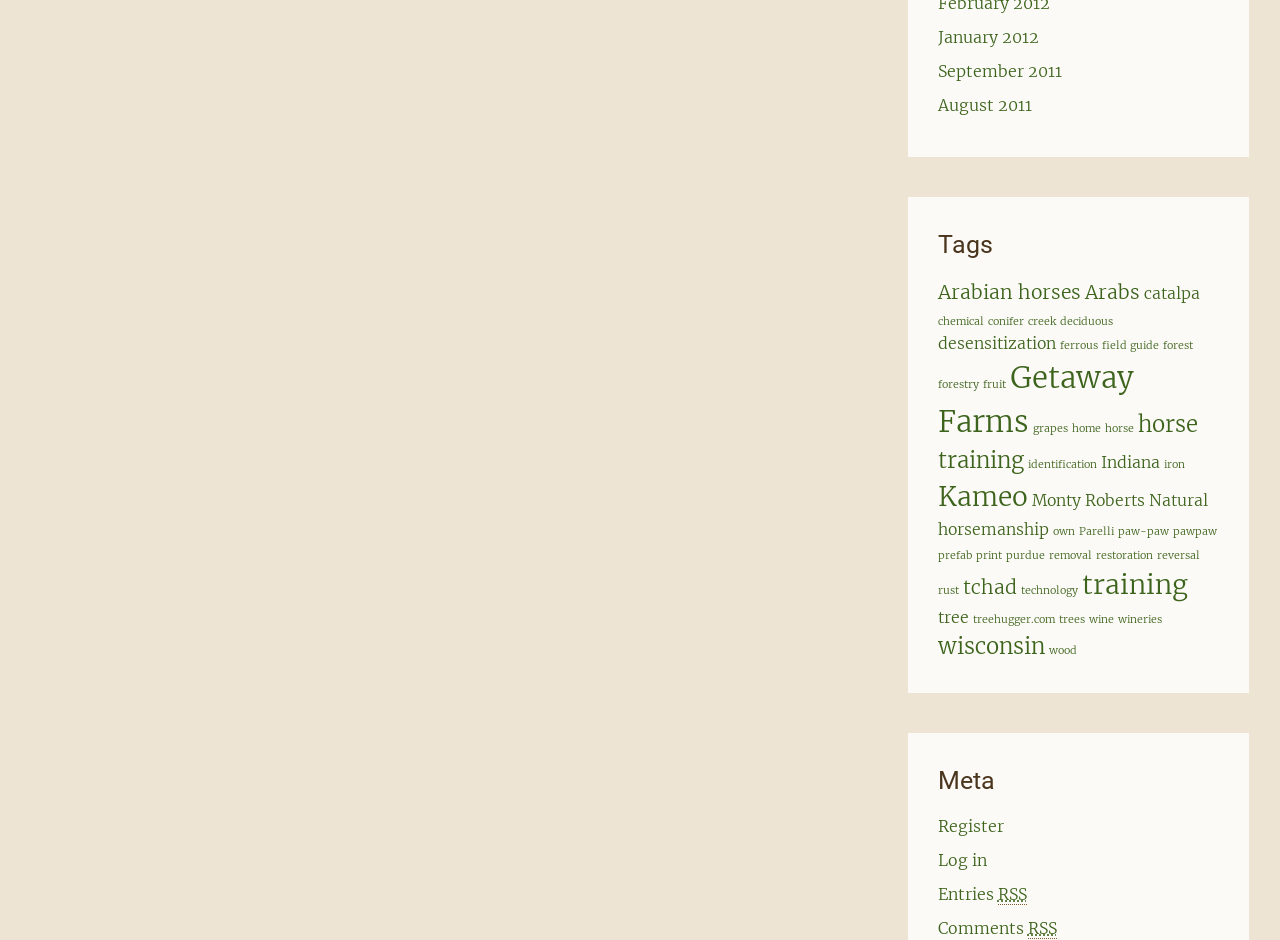Provide a single word or phrase to answer the given question: 
How many tags are listed on this webpage?

30